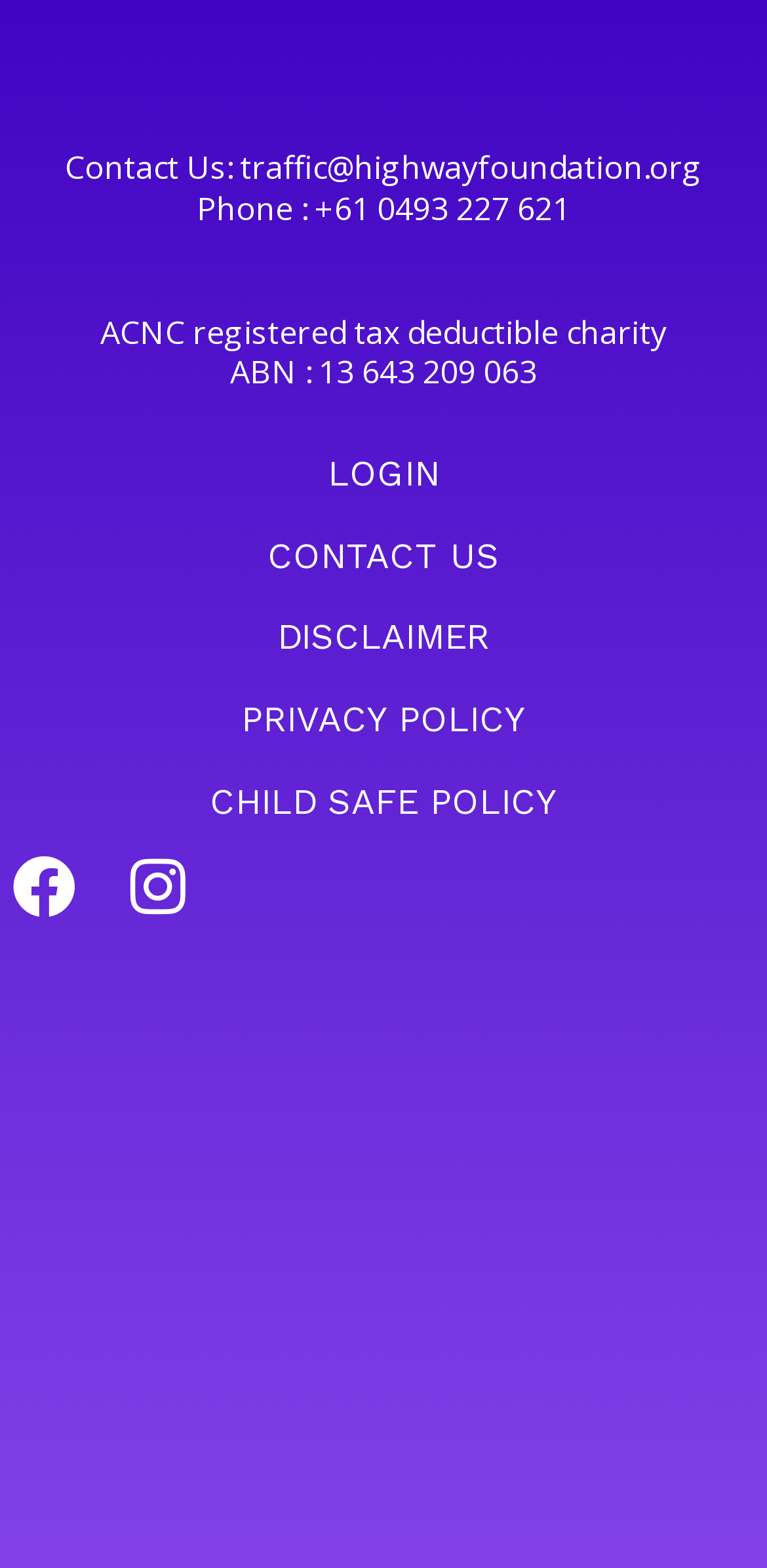Please identify the bounding box coordinates of the region to click in order to complete the task: "View disclaimer". The coordinates must be four float numbers between 0 and 1, specified as [left, top, right, bottom].

[0.362, 0.393, 0.638, 0.419]